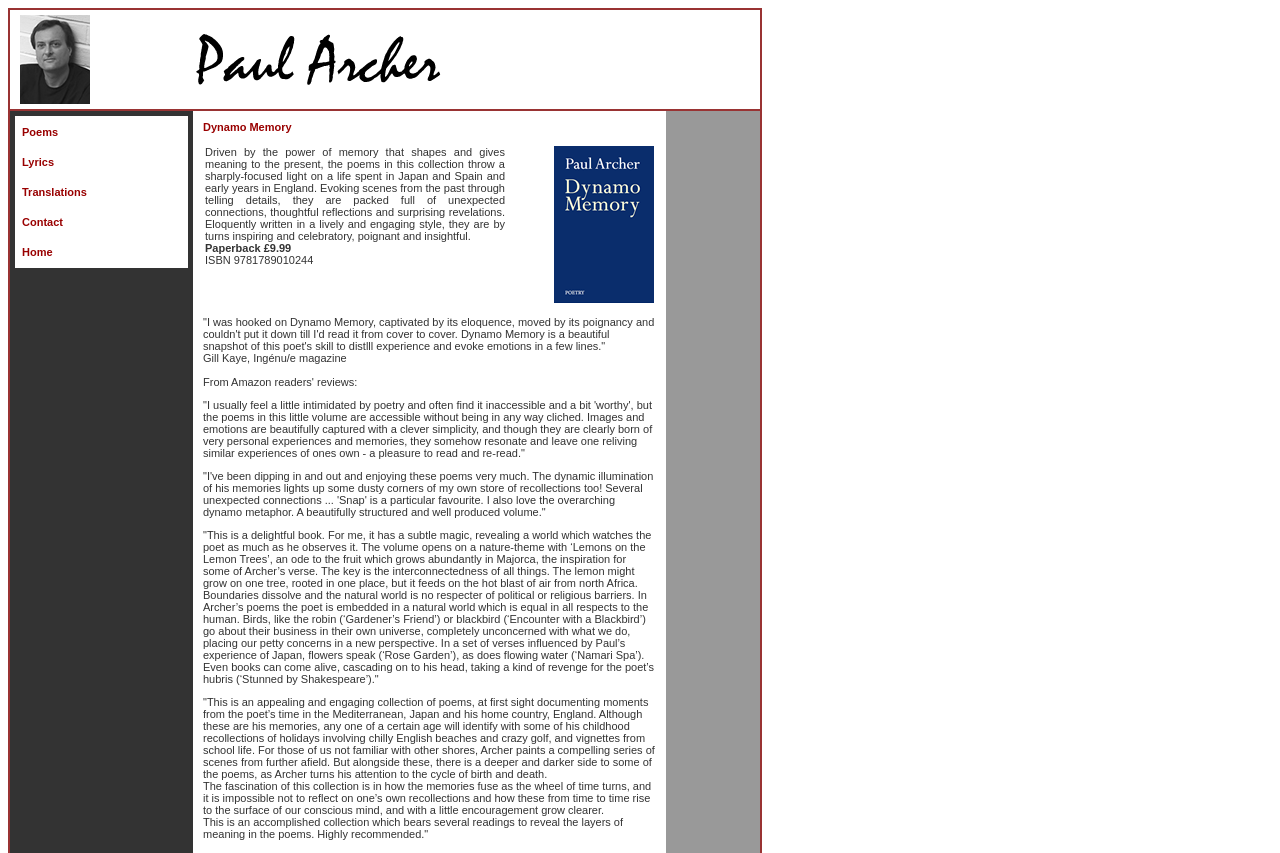Given the description Contact, predict the bounding box coordinates of the UI element. Ensure the coordinates are in the format (top-left x, top-left y, bottom-right x, bottom-right y) and all values are between 0 and 1.

[0.017, 0.253, 0.049, 0.267]